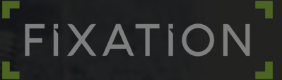Break down the image and describe each part extensively.

The image prominently features the word "FIXATION" displayed in a sleek, modern font. The text is styled in gray, providing a striking contrast against a dark background, which enhances its visibility. The word is framed by two distinct elements in a vibrant green color, resembling a camera's focus box, suggesting a connection to photography or visual arts. This signifying design element reinforces the identity of Fixation, a company associated with photographic services and equipment. The overall aesthetic of the image conveys professionalism and a focus on precision, aligning with the brand's commitment to quality in the visual media industry.